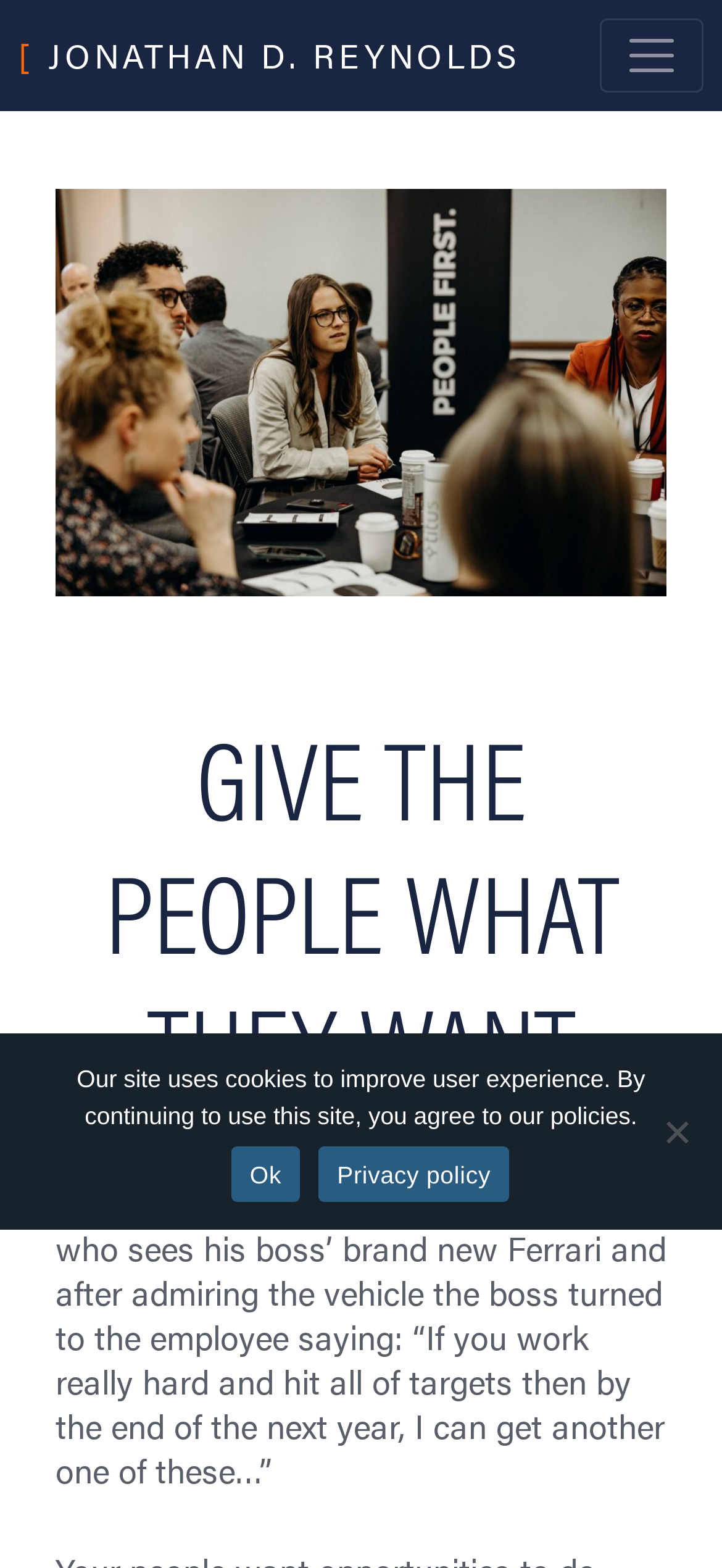Please predict the bounding box coordinates (top-left x, top-left y, bottom-right x, bottom-right y) for the UI element in the screenshot that fits the description: Privacy policy

[0.441, 0.731, 0.705, 0.767]